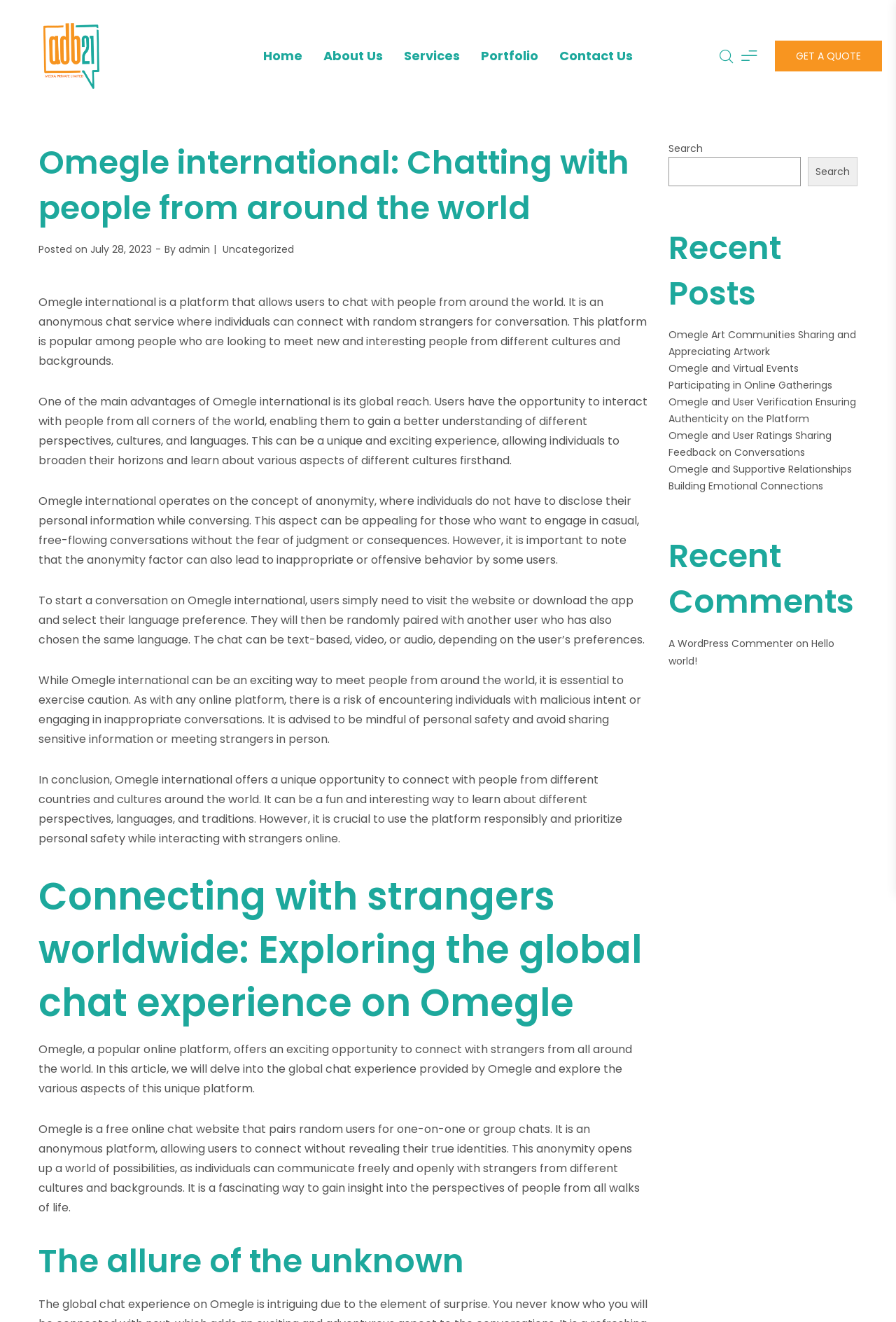Provide the bounding box coordinates in the format (top-left x, top-left y, bottom-right x, bottom-right y). All values are floating point numbers between 0 and 1. Determine the bounding box coordinate of the UI element described as: Privacy Policy

None